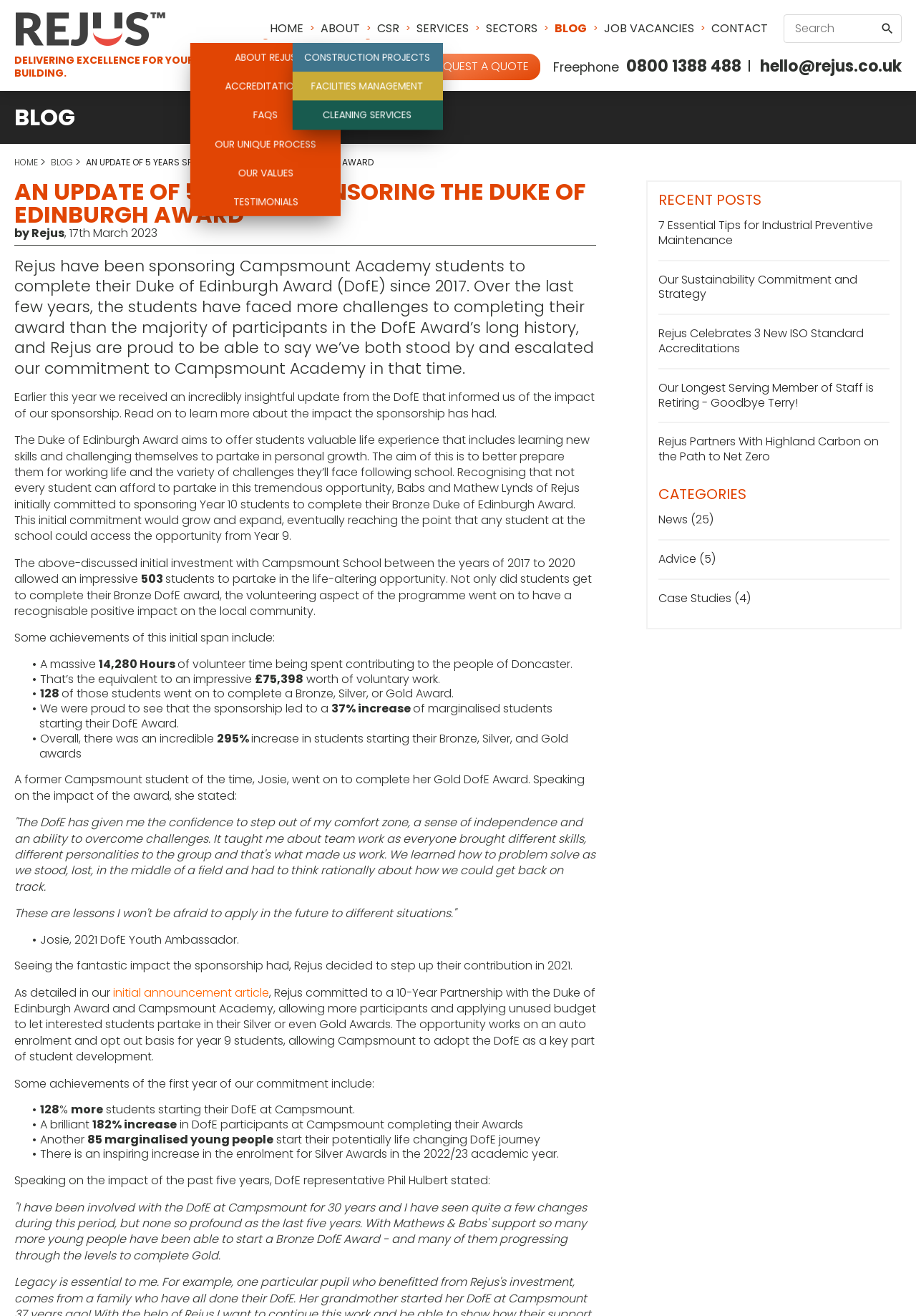Pinpoint the bounding box coordinates of the area that should be clicked to complete the following instruction: "View RECENT POSTS". The coordinates must be given as four float numbers between 0 and 1, i.e., [left, top, right, bottom].

[0.719, 0.146, 0.971, 0.157]